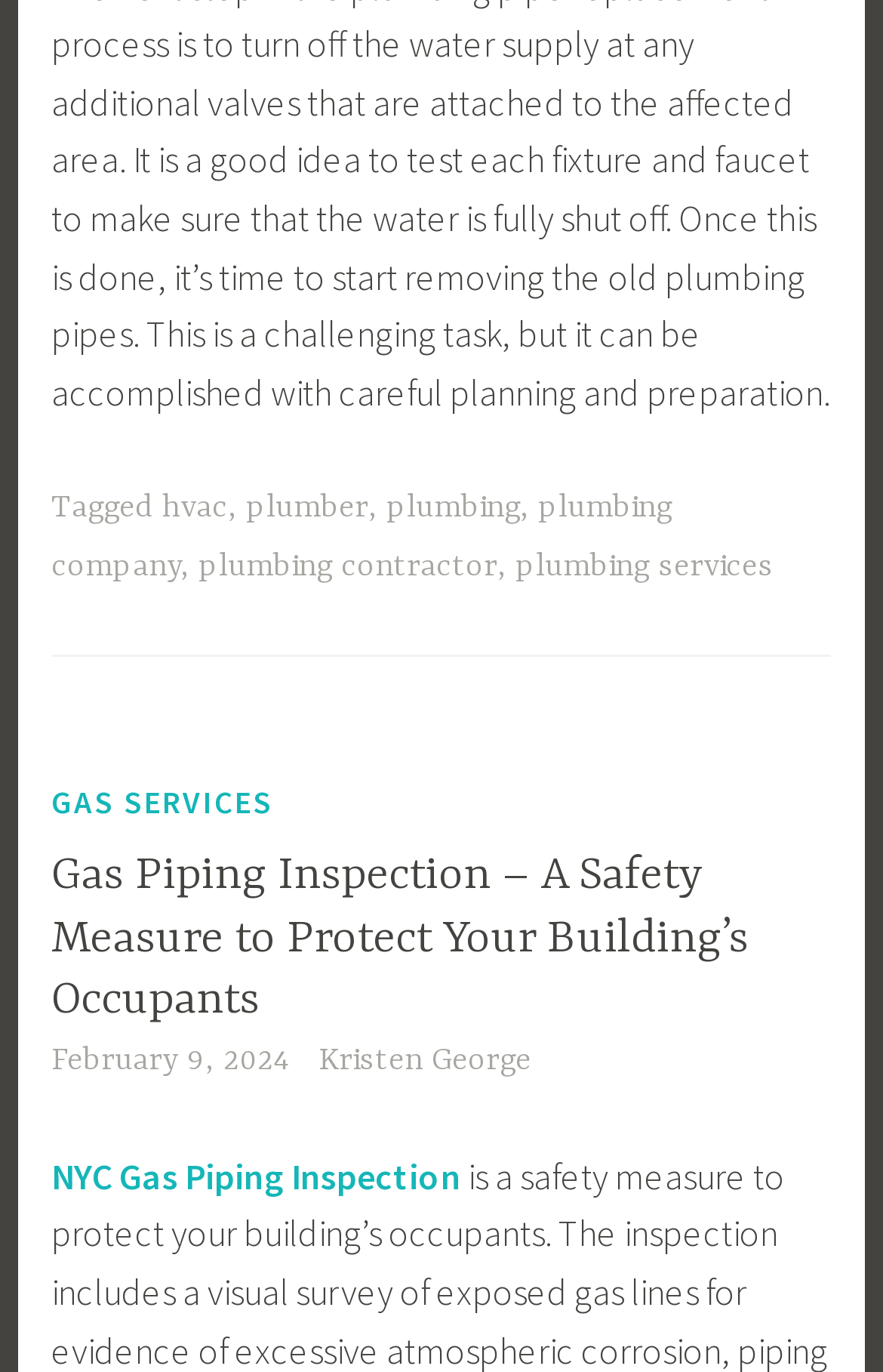Can you find the bounding box coordinates for the element to click on to achieve the instruction: "explore the topic of plumbing"?

[0.279, 0.357, 0.417, 0.383]